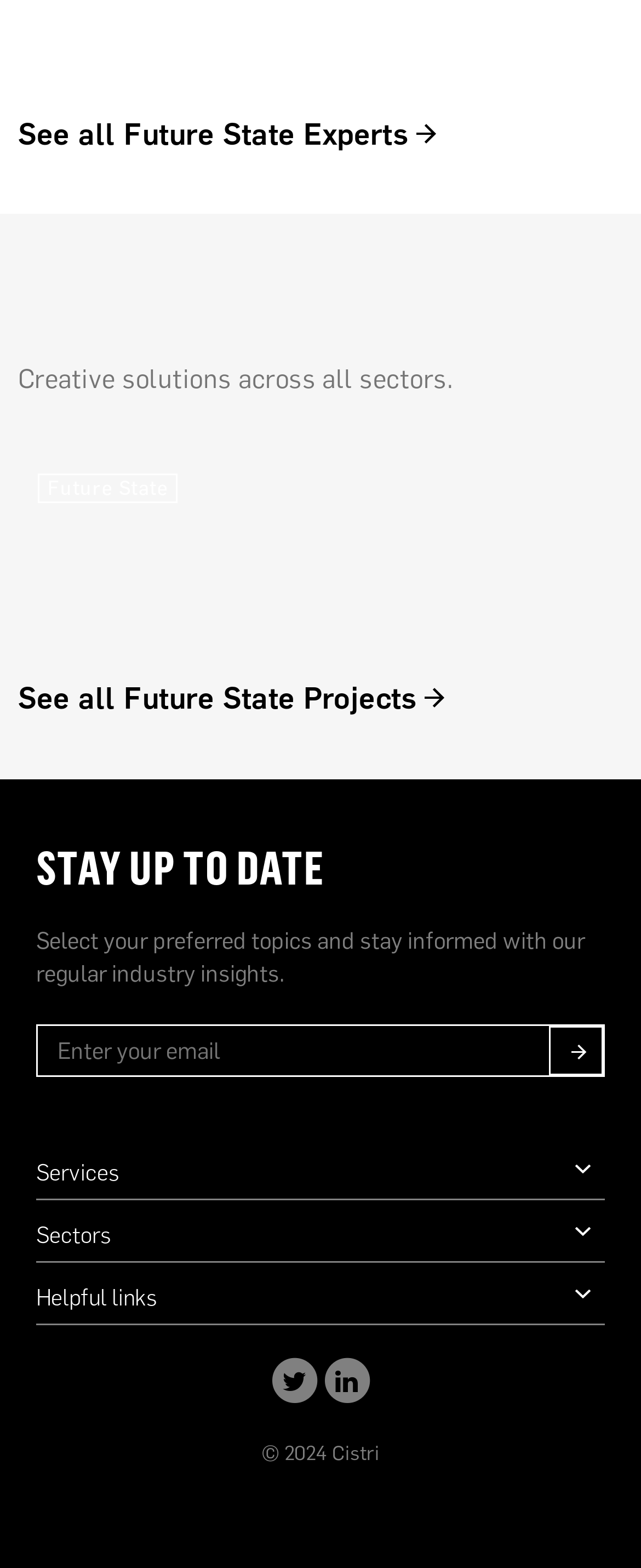Provide a one-word or short-phrase answer to the question:
What is the name of the company owning the copyright?

Cistri